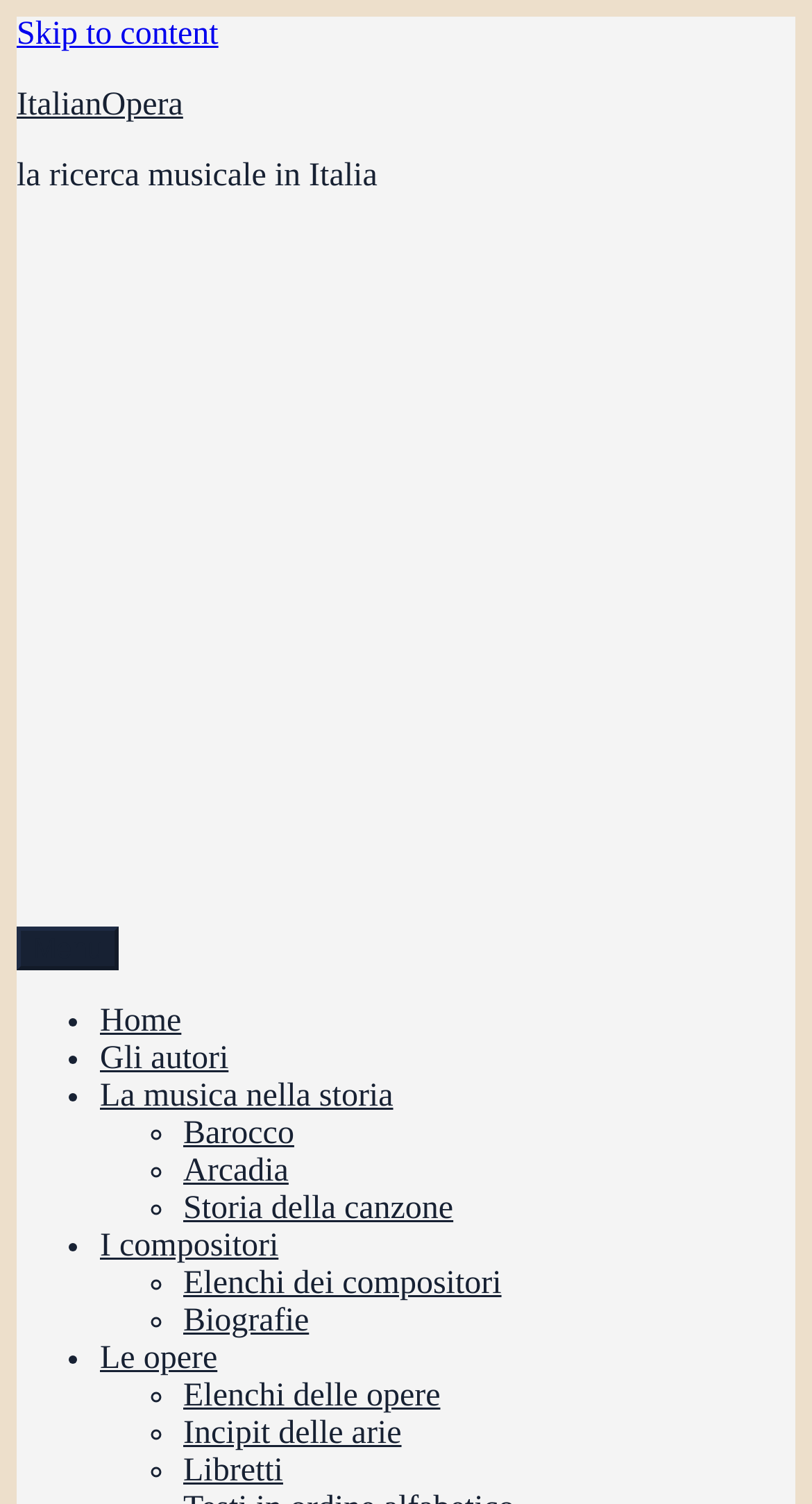Locate the bounding box coordinates of the element you need to click to accomplish the task described by this instruction: "Visit ItalianOpera".

[0.021, 0.058, 0.226, 0.082]